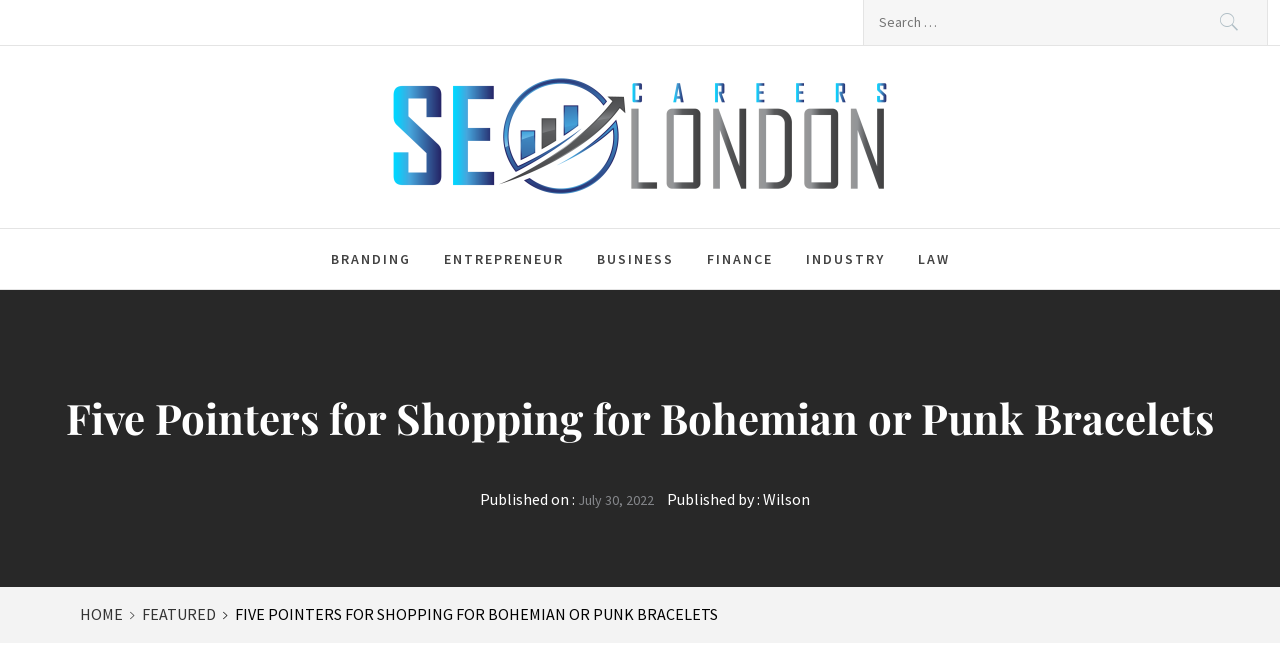When was the article published?
Please respond to the question with a detailed and thorough explanation.

The publication date of the article can be found by looking at the 'Published on' section which mentions 'July 30, 2022' as the publication date.